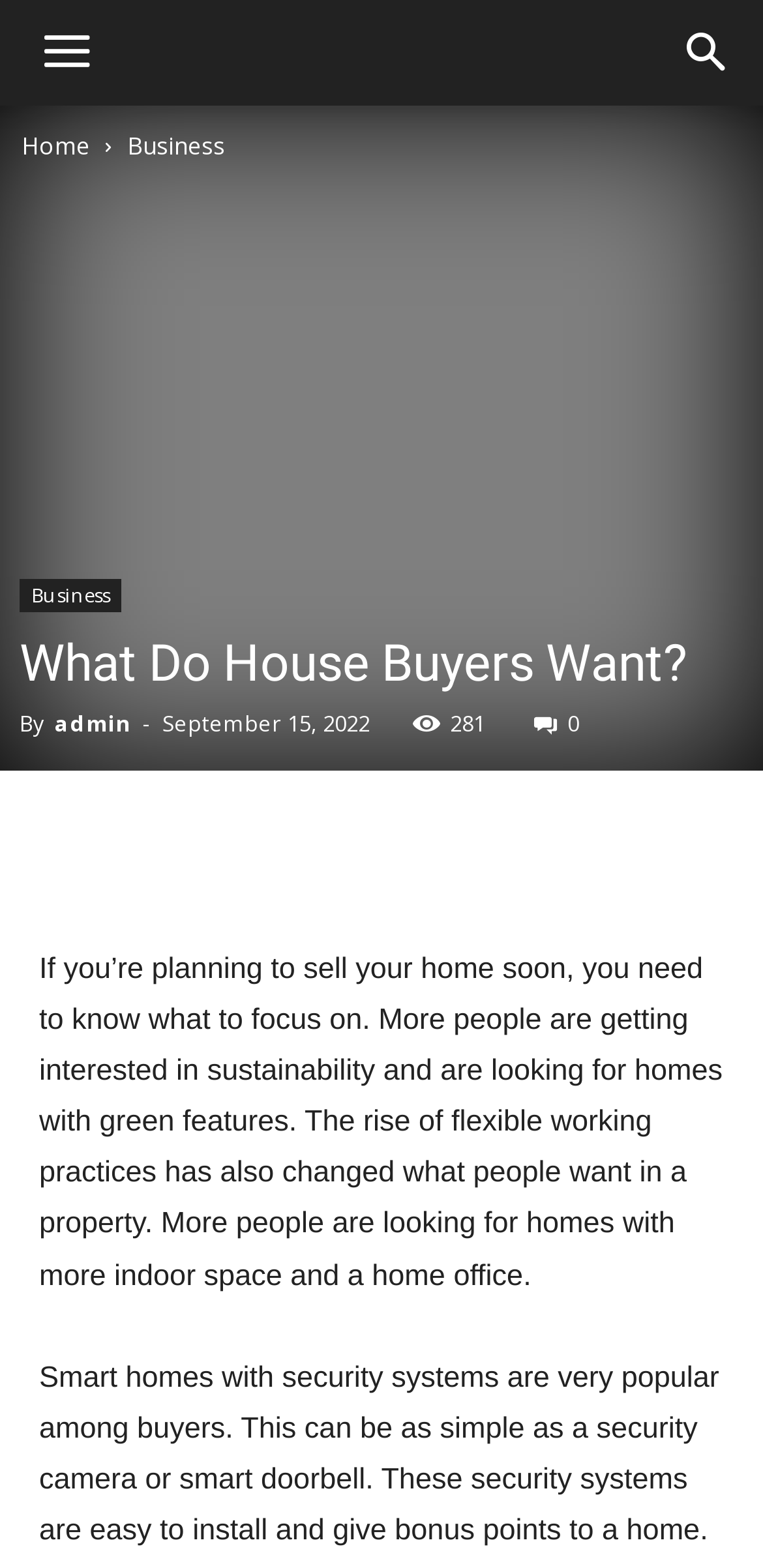Calculate the bounding box coordinates of the UI element given the description: "Twitter".

[0.169, 0.518, 0.272, 0.568]